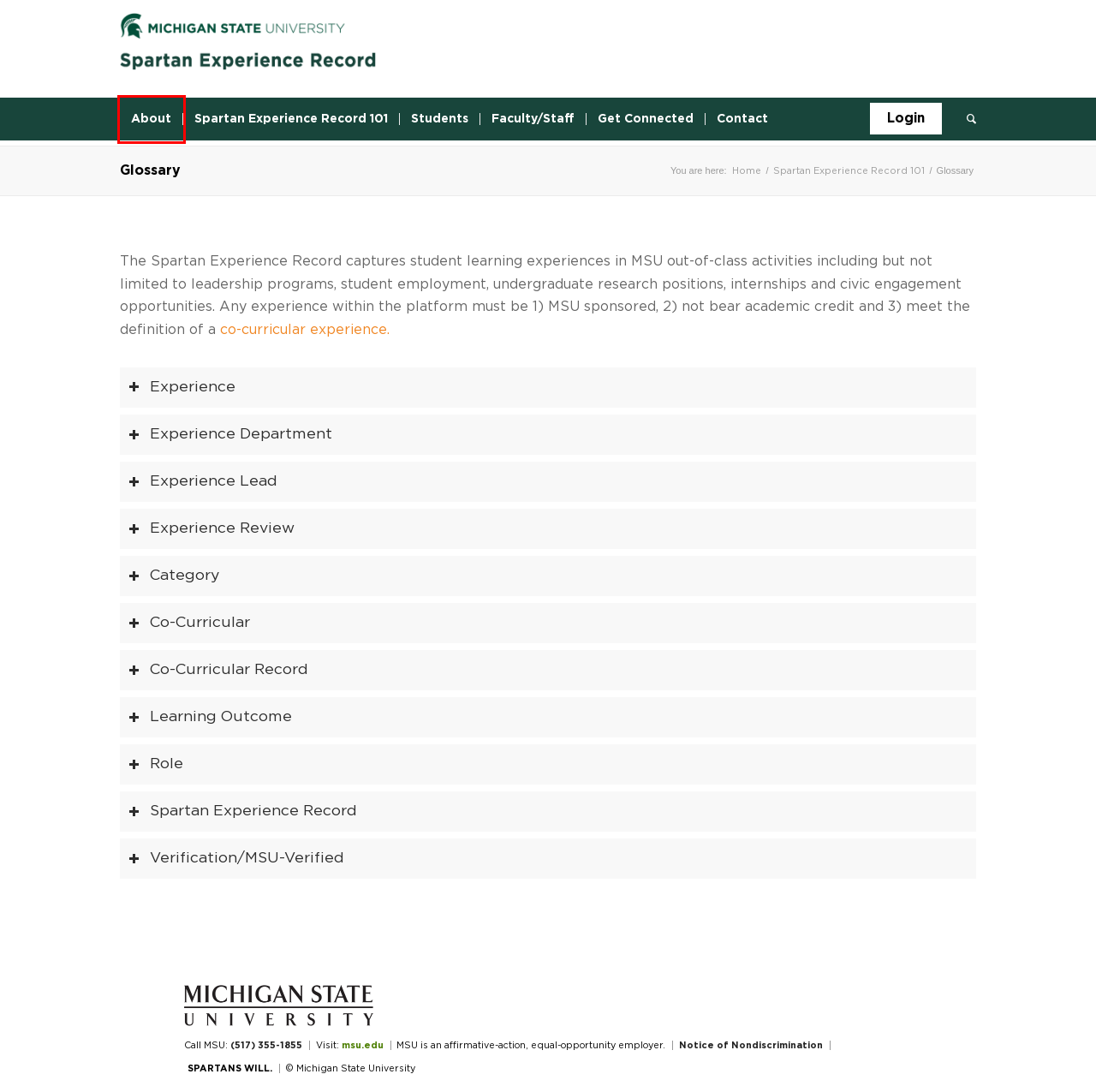You are presented with a screenshot of a webpage with a red bounding box. Select the webpage description that most closely matches the new webpage after clicking the element inside the red bounding box. The options are:
A. Login – Spartan Experience Record
B. Spartan Experience Record 101 – Spartan Experience Record
C. About – Spartan Experience Record
D. Spartan Experience Record – Learning Beyond the Classroom
E. Students – Spartan Experience Record
F. Browse Experiences – Spartan Experience Record
G. Policies | Office for Civil Rights and Title IX Education and Compliance | Michigan State University
H. Faculty/Staff – Spartan Experience Record

C